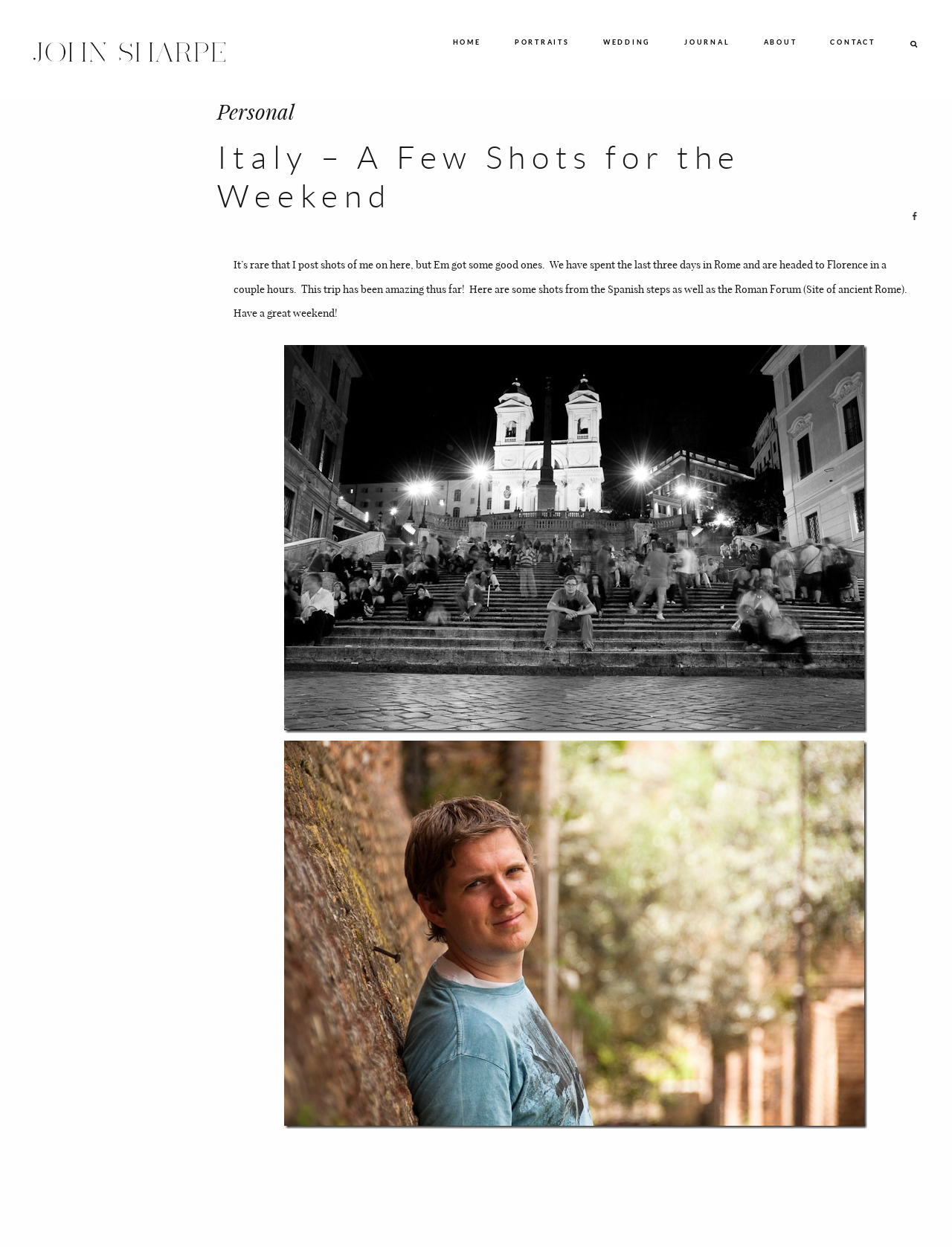Please determine the bounding box coordinates of the area that needs to be clicked to complete this task: 'search for something'. The coordinates must be four float numbers between 0 and 1, formatted as [left, top, right, bottom].

[0.018, 0.343, 0.982, 0.366]